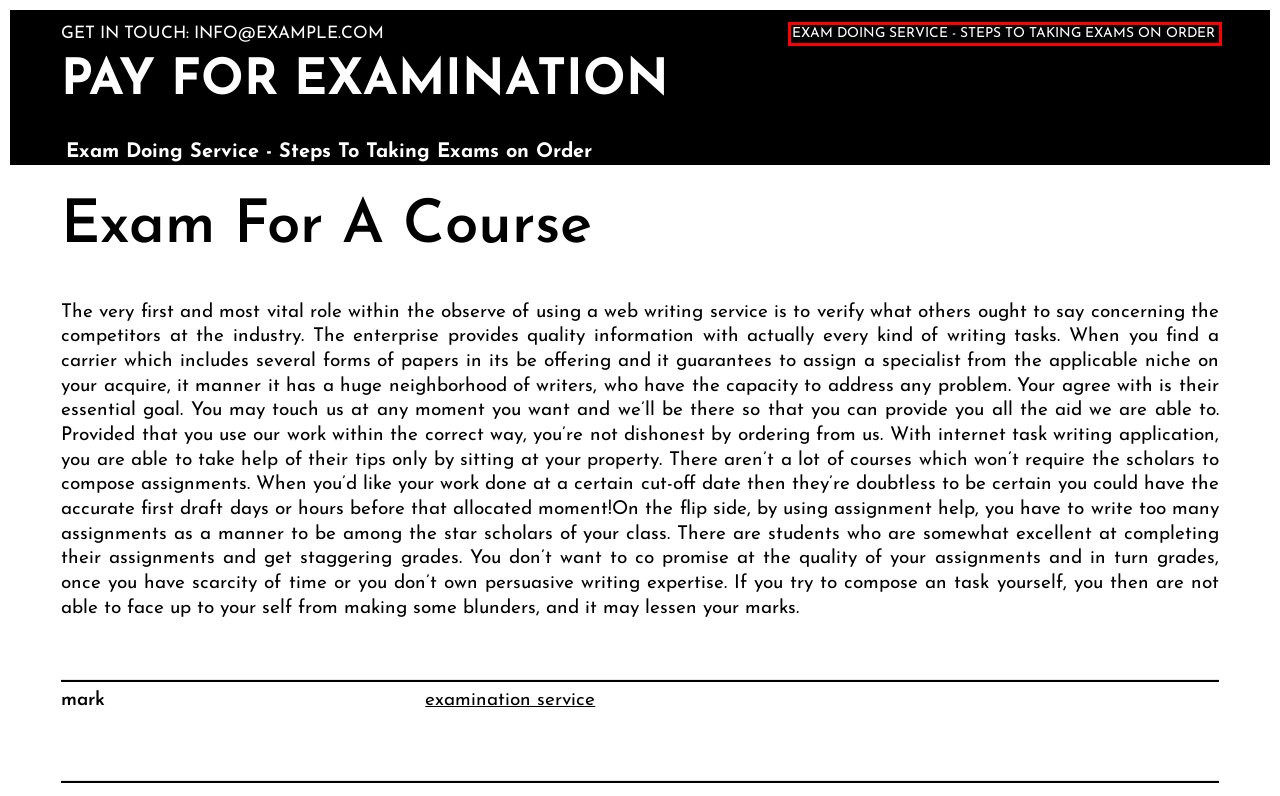You have a screenshot of a webpage where a red bounding box highlights a specific UI element. Identify the description that best matches the resulting webpage after the highlighted element is clicked. The choices are:
A. When You Feel Do Universities Accept C Grades - Pay For Examination
B. Exam Doing Service - Steps To Taking Exams on Order ﻿ - Pay For Examination
C. Uncategorized - Pay For Examination
D. Gate Exam It Syllabus - Pay For Examination
E. How To Take My Mcat Exam Every Year The Right Way - Pay For Examination
F. examination service - Pay For Examination
G. How To Completely Change Pay For Exam X-Ray - Pay For Examination
H. How To Make A Do My Ccrn Exam Cost The Easy Way - Pay For Examination

B